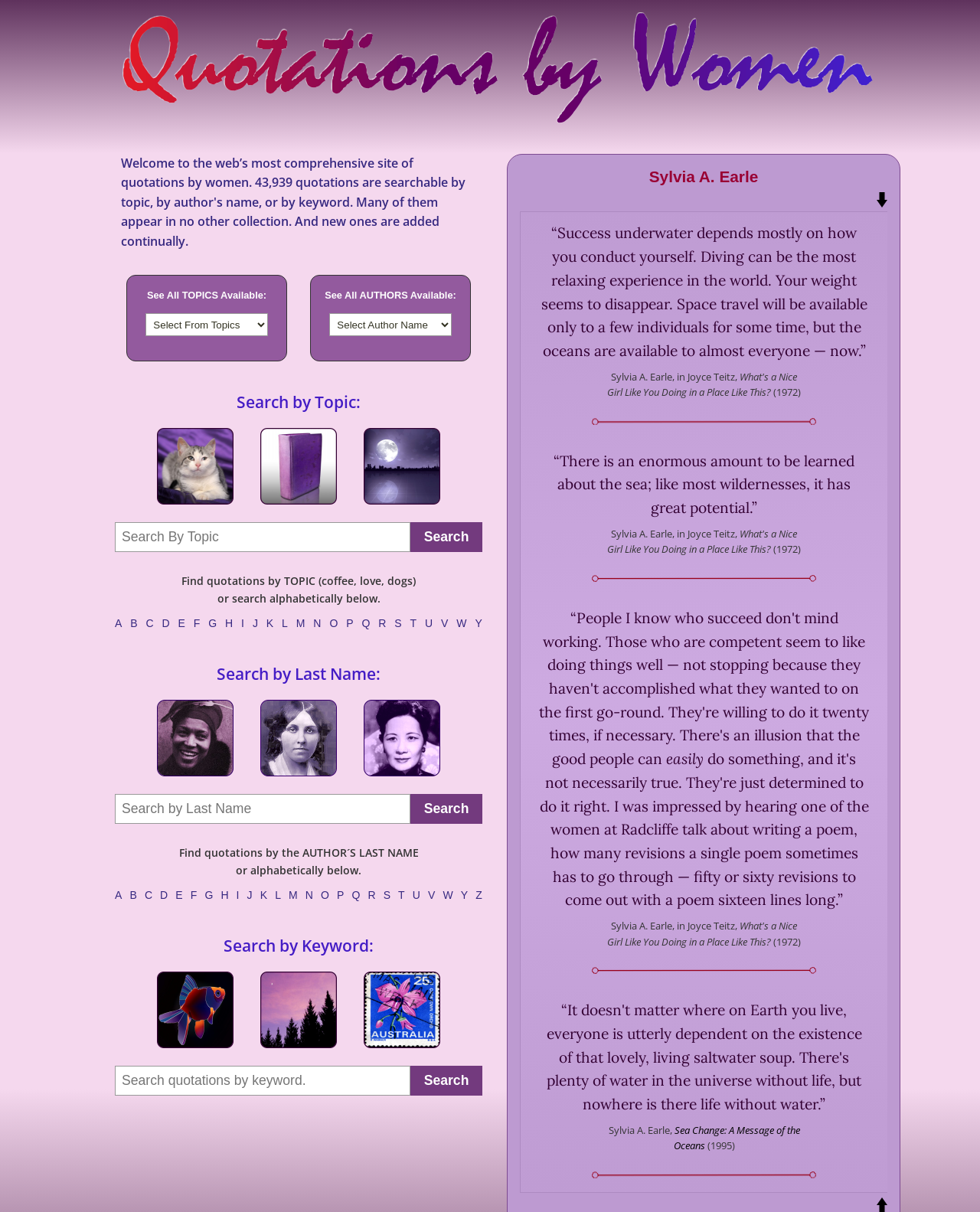What is the main heading of this webpage? Please extract and provide it.

Welcome to the web’s most comprehensive site of quotations by women. 43,939 quotations are searchable by topic, by author's name, or by keyword. Many of them appear in no other collection. And new ones are added continually.